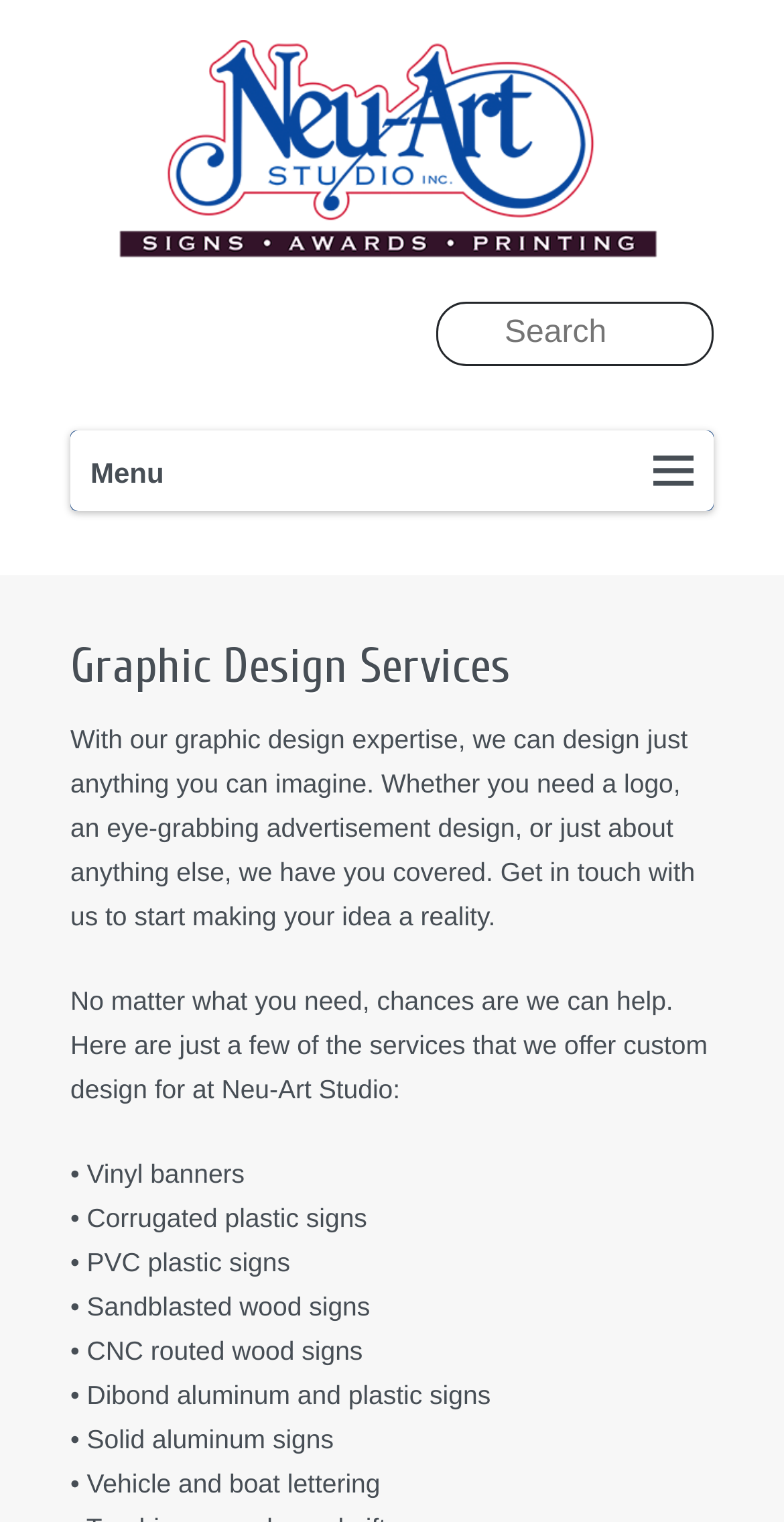Give a detailed overview of the webpage's appearance and contents.

The webpage is about Graphic Design Services offered by Neu-Art Studio. At the top, there is a heading with the studio's name, accompanied by an image of the same name. Below this, there is a search bar with a "Search" label. 

To the right of the search bar, there is a complementary section that takes up about a third of the screen width. 

On the left side, there is a primary menu section with a "Skip to primary content" link and a "Menu" link with an icon. 

Below the primary menu, there is a header section with a heading that reads "Graphic Design Services". This section takes up most of the screen width. 

Inside the header section, there is a paragraph of text that describes the graphic design services offered by Neu-Art Studio, emphasizing their ability to design anything imaginable. 

Below this paragraph, there is another paragraph that lists the various custom design services offered, including vinyl banners, corrugated plastic signs, PVC plastic signs, and more. These services are listed in bullet points, with each point taking up about a quarter of the screen width.